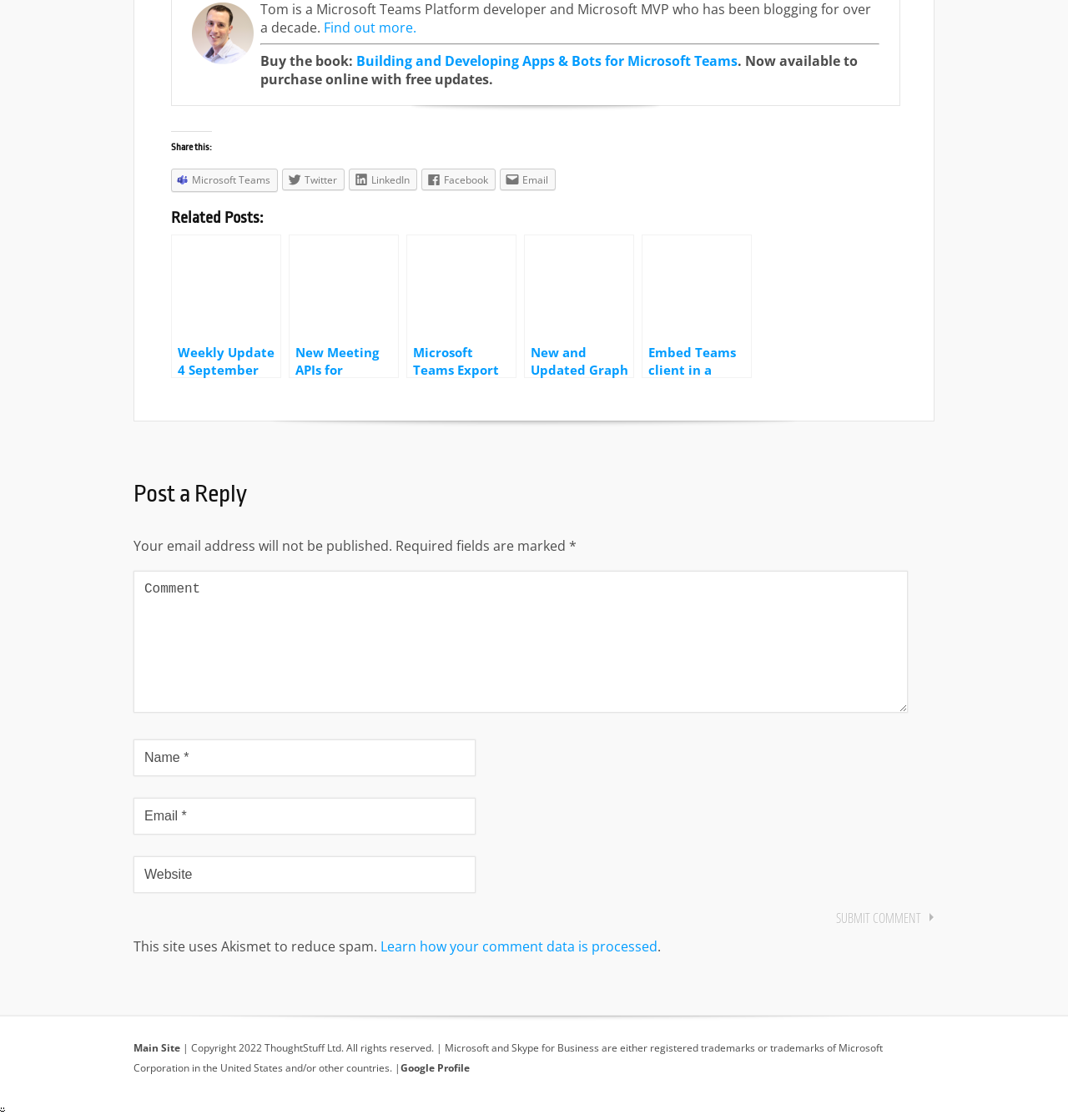Determine the bounding box coordinates for the UI element with the following description: "input value="Email *" aria-describedby="email-notes" name="email"". The coordinates should be four float numbers between 0 and 1, represented as [left, top, right, bottom].

[0.125, 0.718, 0.445, 0.751]